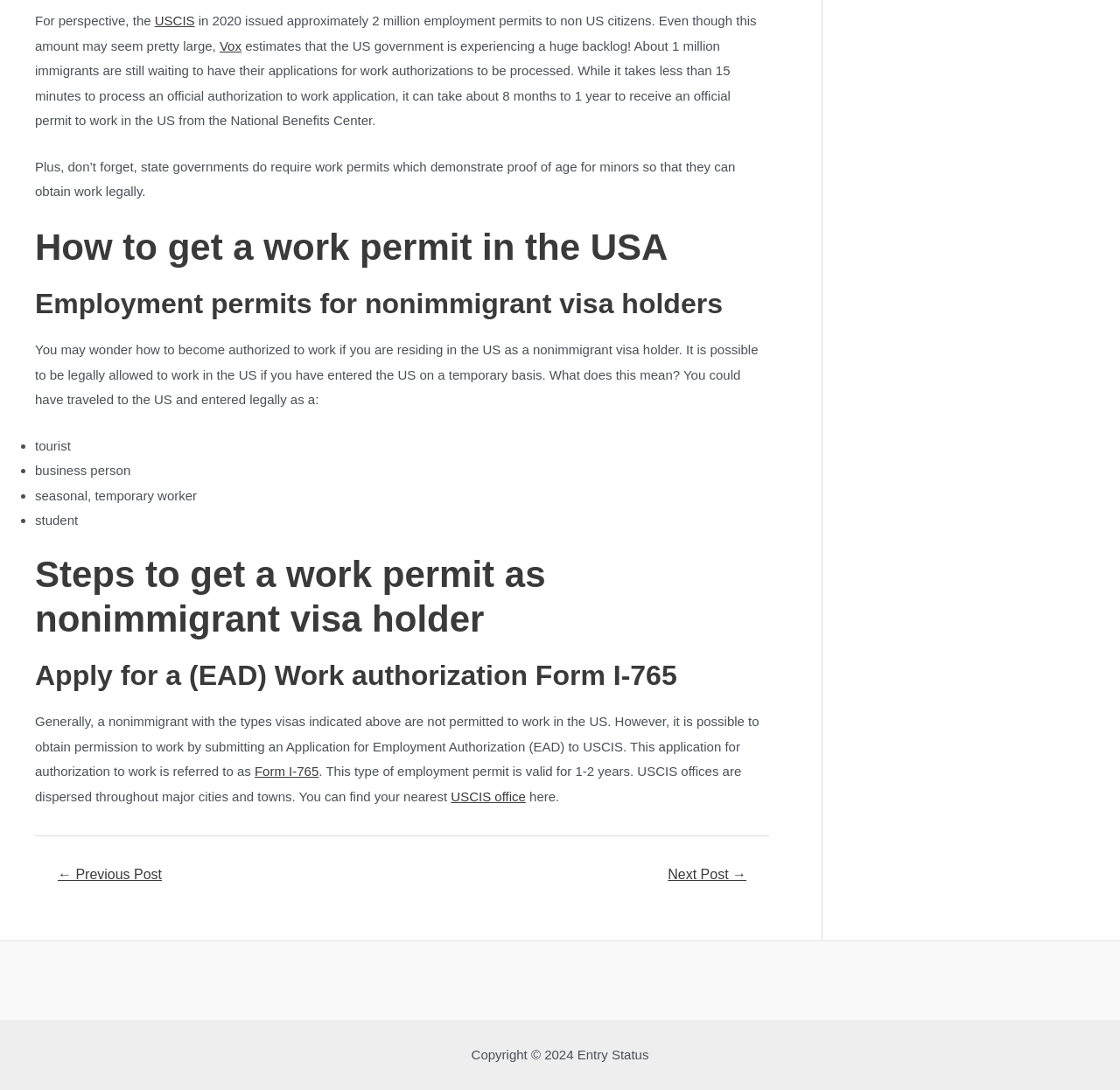Using the provided element description: "USCIS", determine the bounding box coordinates of the corresponding UI element in the screenshot.

[0.138, 0.012, 0.174, 0.026]